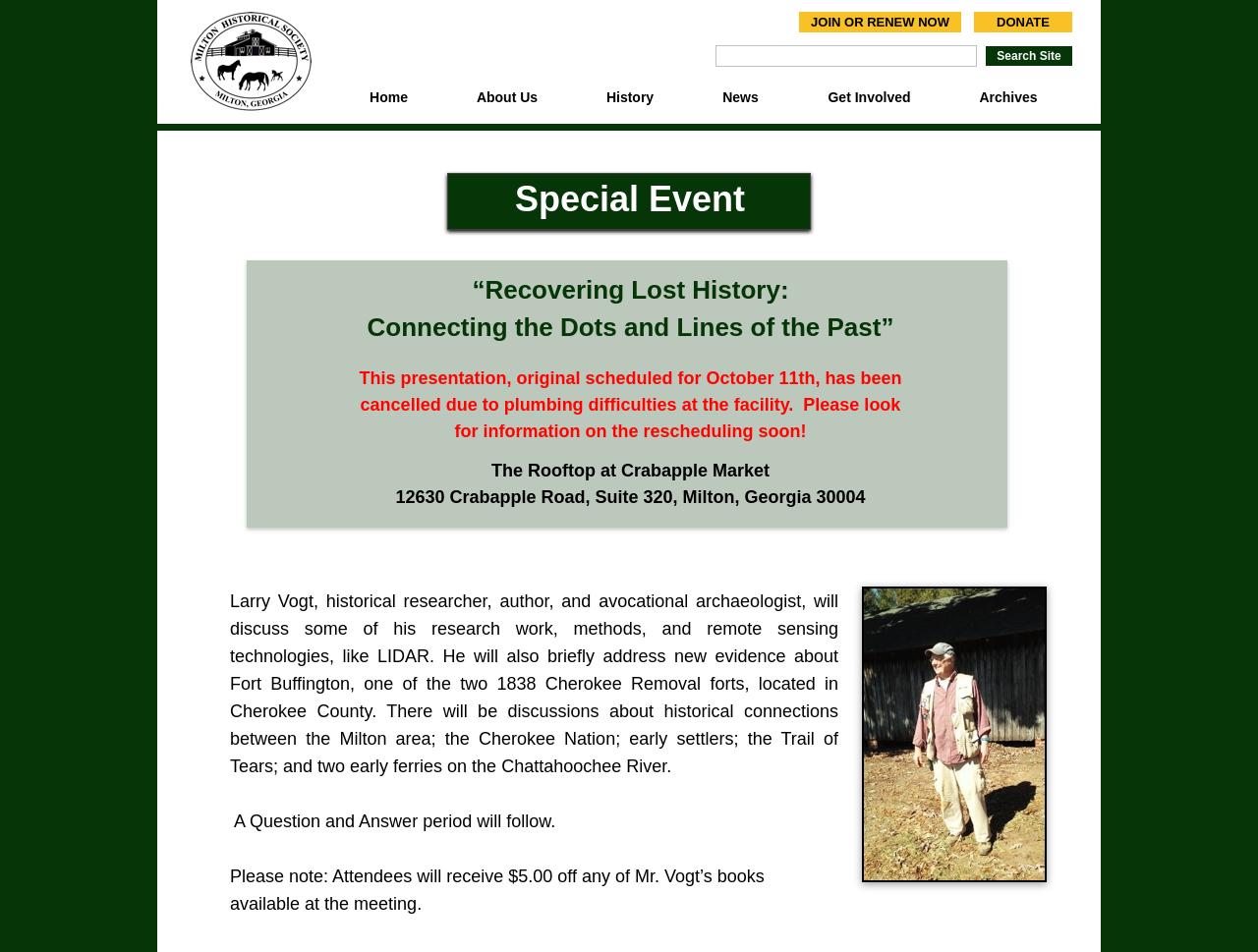Please determine the bounding box coordinates, formatted as (top-left x, top-left y, bottom-right x, bottom-right y), with all values as floating point numbers between 0 and 1. Identify the bounding box of the region described as: Search Site

[0.784, 0.049, 0.852, 0.074]